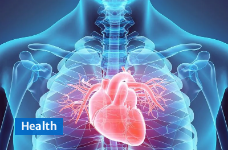Provide a thorough and detailed caption for the image.

The image visually represents the intricate relationship between the heart and the respiratory system, showcased through a vibrant anatomical illustration. The heart, prominently depicted in a luminous red hue, is centrally located within a semi-transparent torso that highlights the ribcage and spine. Surrounding the heart are detailed visualizations of blood vessels and the intricate network of arteries and veins, emphasizing the vital connection to the lungs and overall cardiovascular health. A blue label on the left side of the image reads "Health," reinforcing the focus on the importance of cardiovascular health and wellness. This illustration serves as a compelling reminder of the interconnectedness of different organ systems in maintaining overall bodily health.